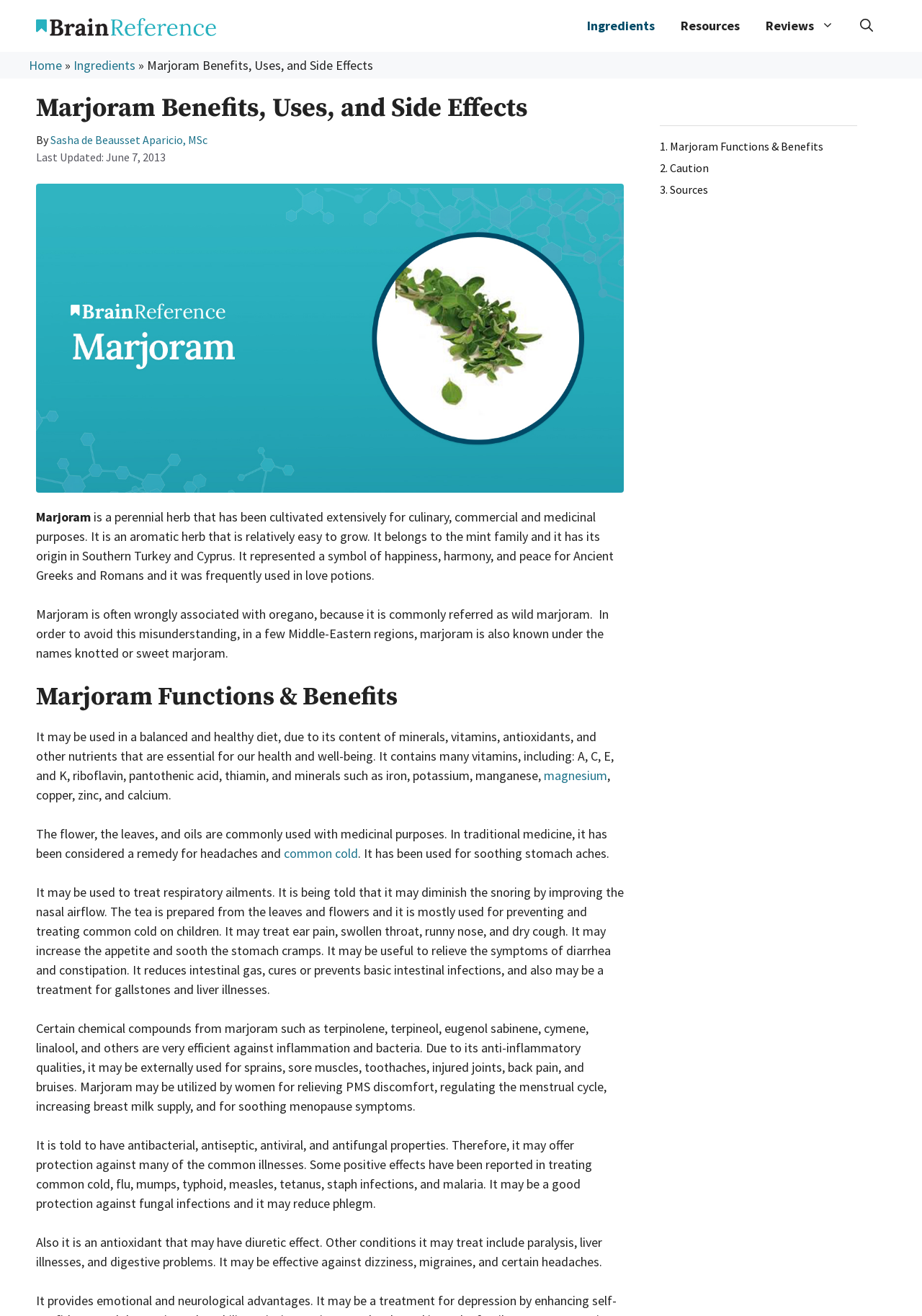Please identify the bounding box coordinates of the region to click in order to complete the task: "Learn about the author 'Sasha de Beausset Aparicio, MSc'". The coordinates must be four float numbers between 0 and 1, specified as [left, top, right, bottom].

[0.055, 0.101, 0.225, 0.112]